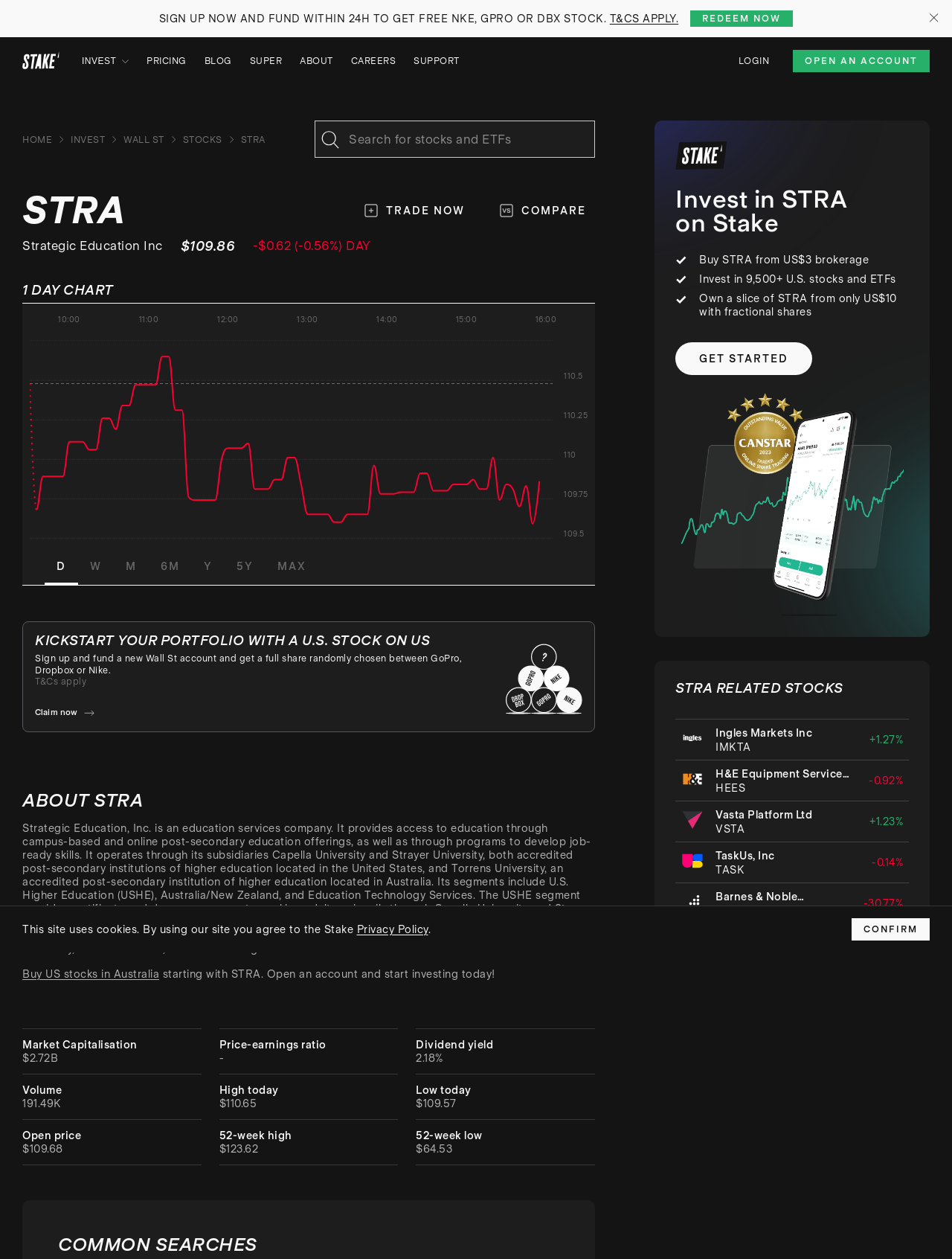Create a detailed summary of all the visual and textual information on the webpage.

This webpage is about Strategic Education Inc (STRA) stock, providing real-time price movements, market capitalization, and other relevant information. At the top, there is a promotional banner offering a free stock for new users who sign up and fund their account within 24 hours. Below this, there is a navigation menu with links to the home page, invest, wall street, stocks, and STRA.

On the left side, there is a Stake logo, followed by a series of links to different sections of the website, including pricing, blog, super, about, careers, and support. There is also a login button and a call-to-action to open an account.

The main content area is divided into several sections. The first section displays the current stock price, with a chart below showing the price movement over time. There are also links to trade now, compare, and view the company's profile.

The next section provides an overview of Strategic Education Inc, including its business description, market capitalization, price-earnings ratio, dividend yield, volume, and other relevant metrics.

Below this, there is a section highlighting the benefits of investing in STRA, with a call-to-action to claim a free stock. There is also an image promoting the offer.

The webpage also features a section about the company, including its history, business segments, and education services. Additionally, there are links to buy US stocks in Australia and to open an account.

At the bottom, there is a section displaying common searches, with an image on the right side. Overall, the webpage is designed to provide users with a comprehensive overview of Strategic Education Inc's stock performance and to encourage them to invest in the company.